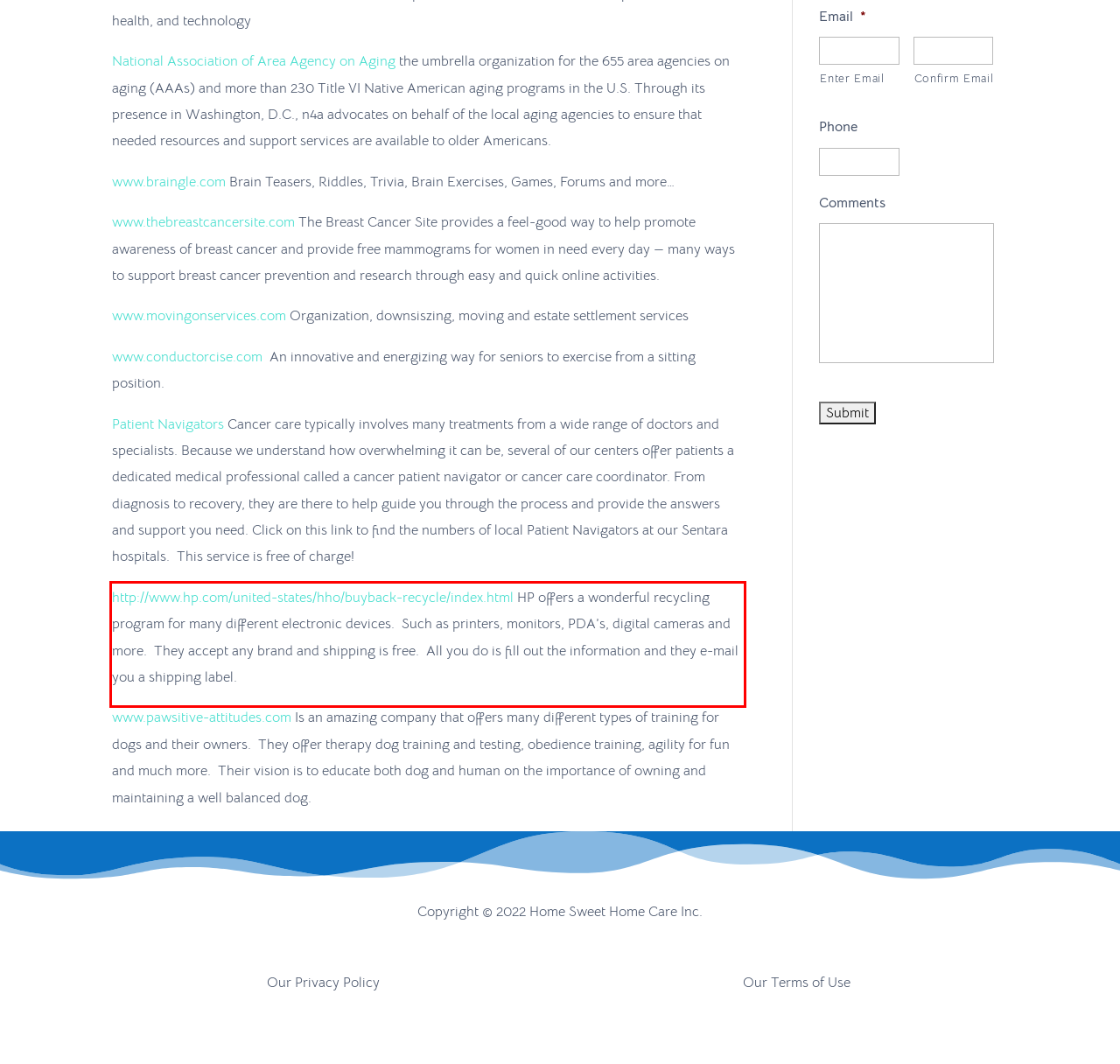You are provided with a screenshot of a webpage that includes a UI element enclosed in a red rectangle. Extract the text content inside this red rectangle.

http://www.hp.com/united-states/hho/buyback-recycle/index.html HP offers a wonderful recycling program for many different electronic devices. Such as printers, monitors, PDA’s, digital cameras and more. They accept any brand and shipping is free. All you do is fill out the information and they e-mail you a shipping label.